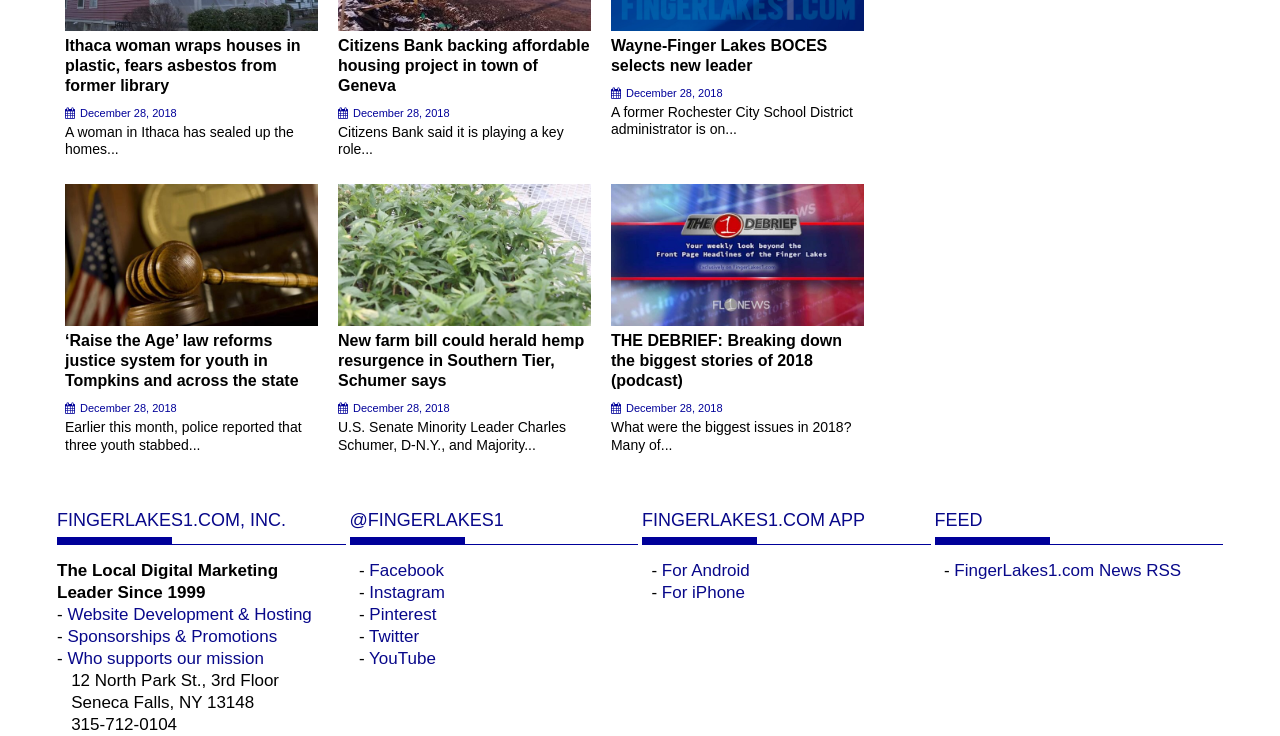Please identify the bounding box coordinates of the region to click in order to complete the given instruction: "Open 'THE DEBRIEF: Breaking down the biggest stories of 2018 (podcast)'". The coordinates should be four float numbers between 0 and 1, i.e., [left, top, right, bottom].

[0.477, 0.25, 0.675, 0.45]